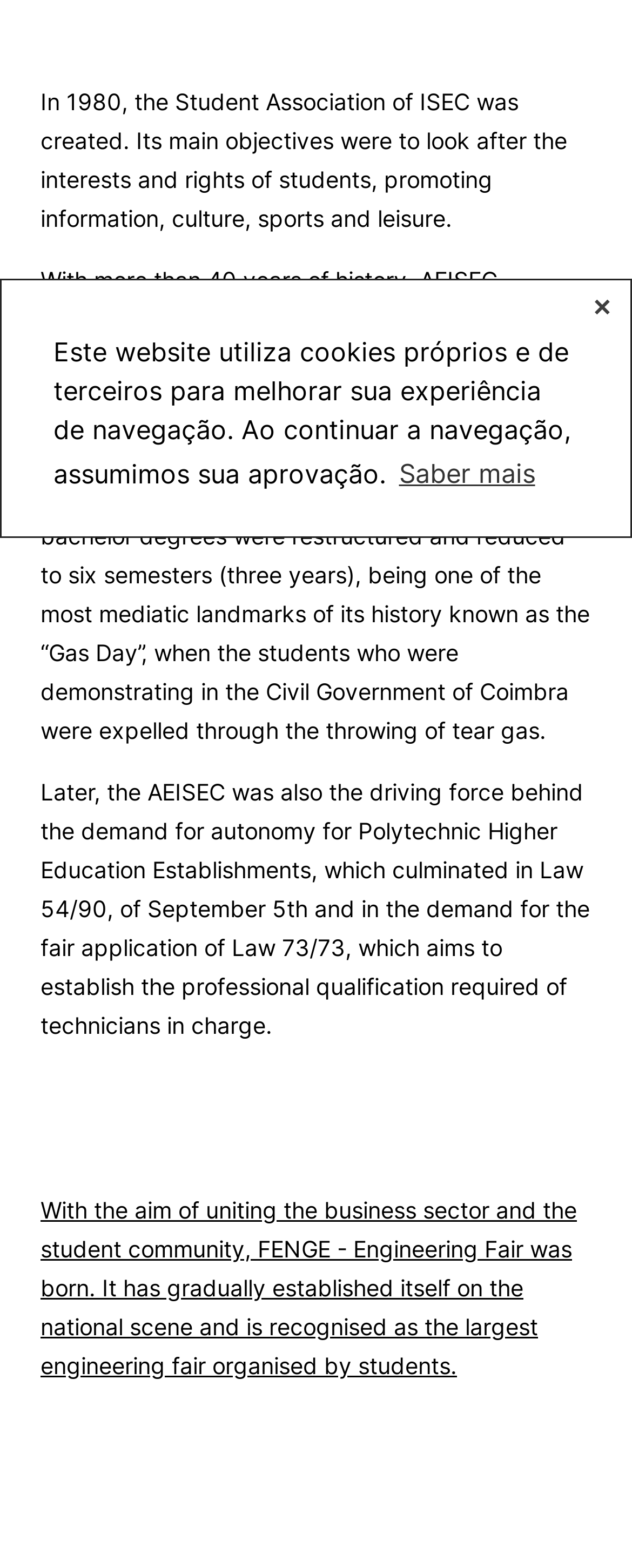Please determine the bounding box coordinates for the element with the description: "RRP Projects".

[0.062, 0.253, 0.938, 0.312]